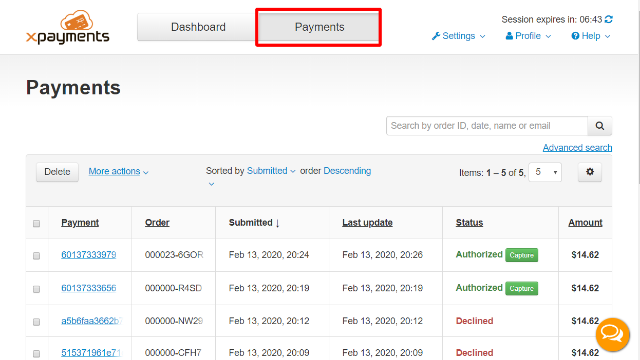Answer the following query with a single word or phrase:
What is the purpose of the session timer?

Indicates remaining time